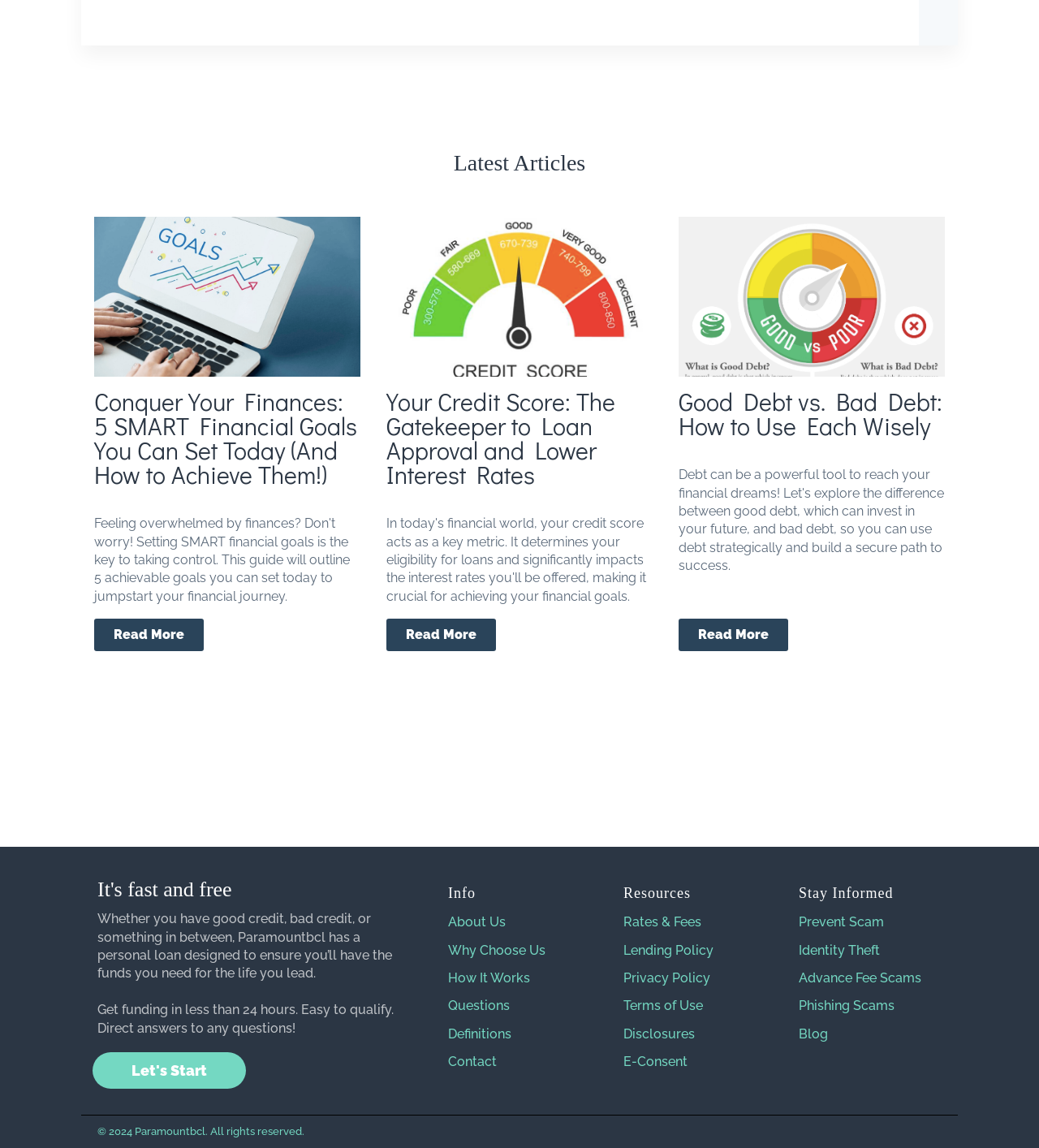Given the element description Disclosures, predict the bounding box coordinates for the UI element in the webpage screenshot. The format should be (top-left x, top-left y, bottom-right x, bottom-right y), and the values should be between 0 and 1.

[0.6, 0.893, 0.669, 0.909]